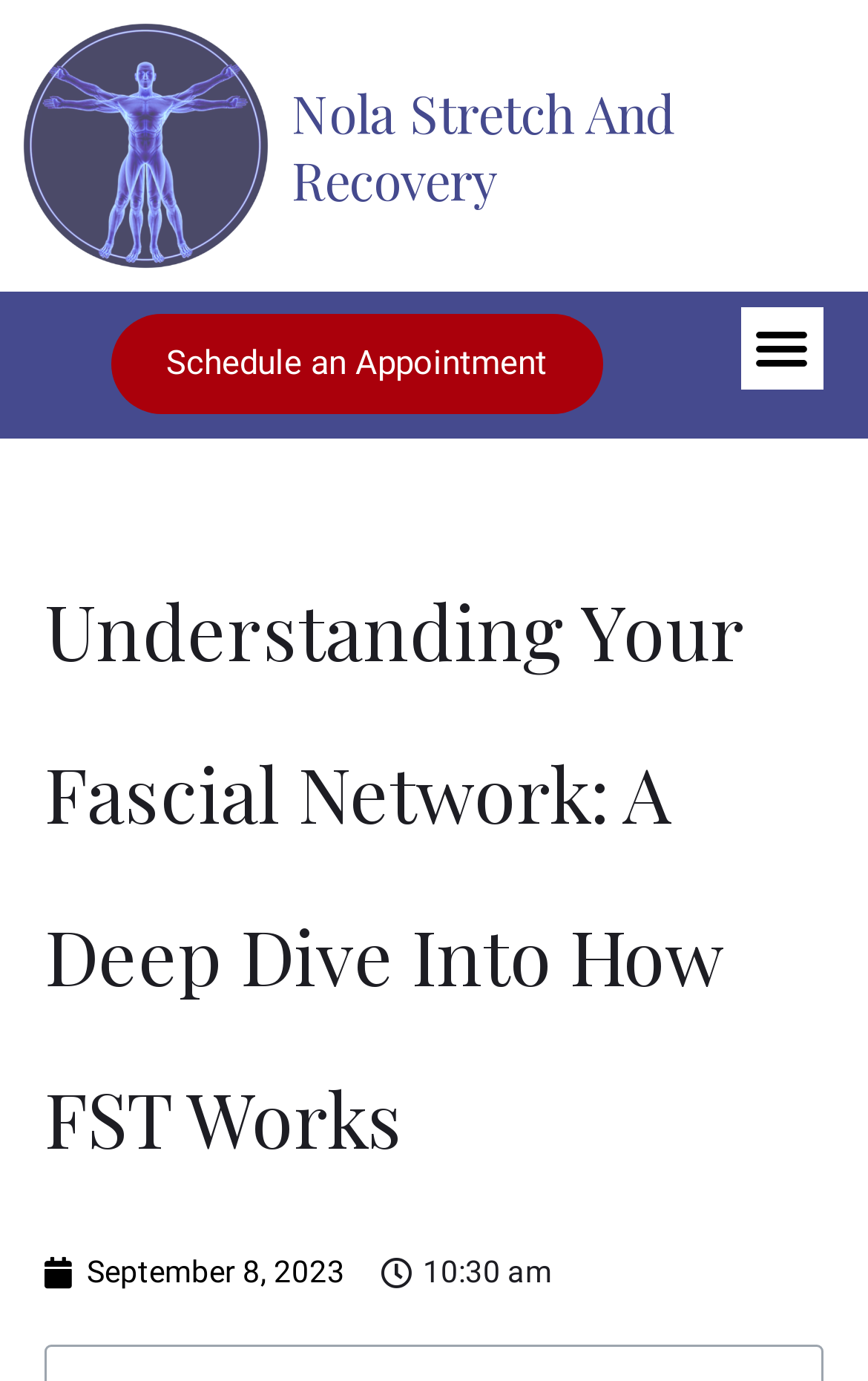What is the name of the business?
Could you answer the question with a detailed and thorough explanation?

I found the answer by looking at the heading element with the text 'Nola Stretch And Recovery' which is a prominent element on the webpage, indicating that it is the name of the business.